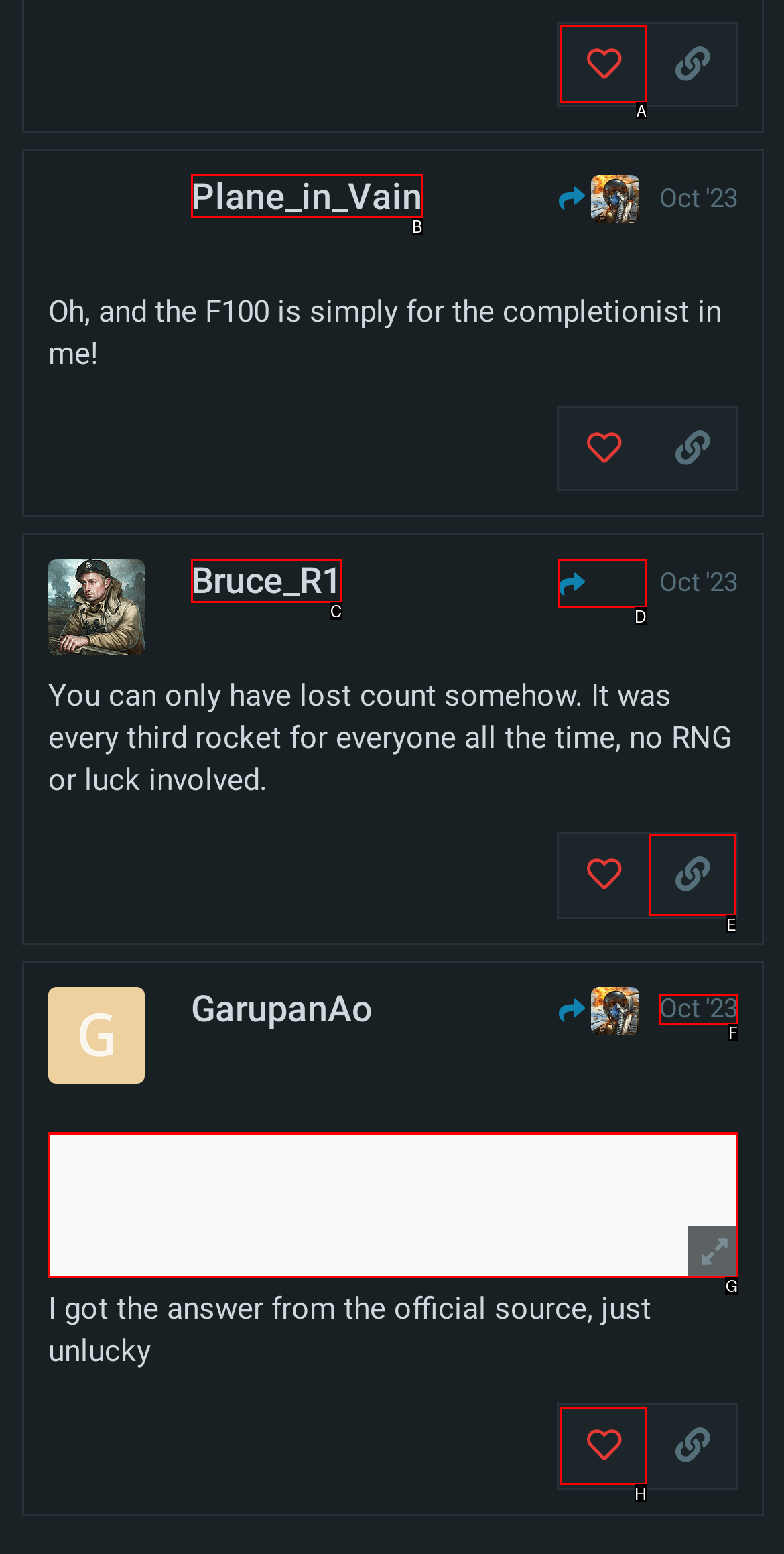Tell me which UI element to click to fulfill the given task: view post of GarupanAo. Respond with the letter of the correct option directly.

G